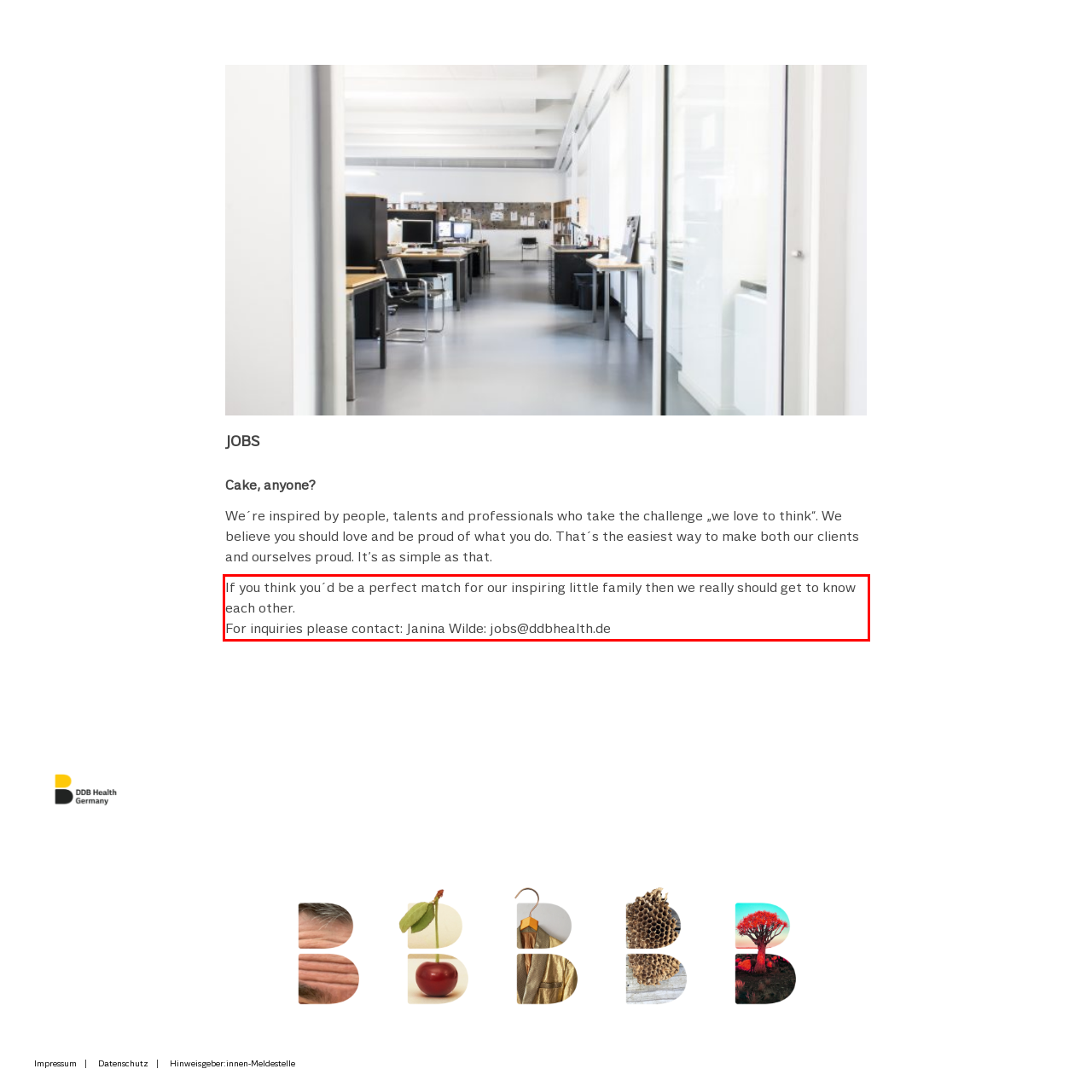You are looking at a screenshot of a webpage with a red rectangle bounding box. Use OCR to identify and extract the text content found inside this red bounding box.

If you think you´d be a perfect match for our inspiring little family then we really should get to know each other. For inquiries please contact: Janina Wilde: jobs@ddbhealth.de